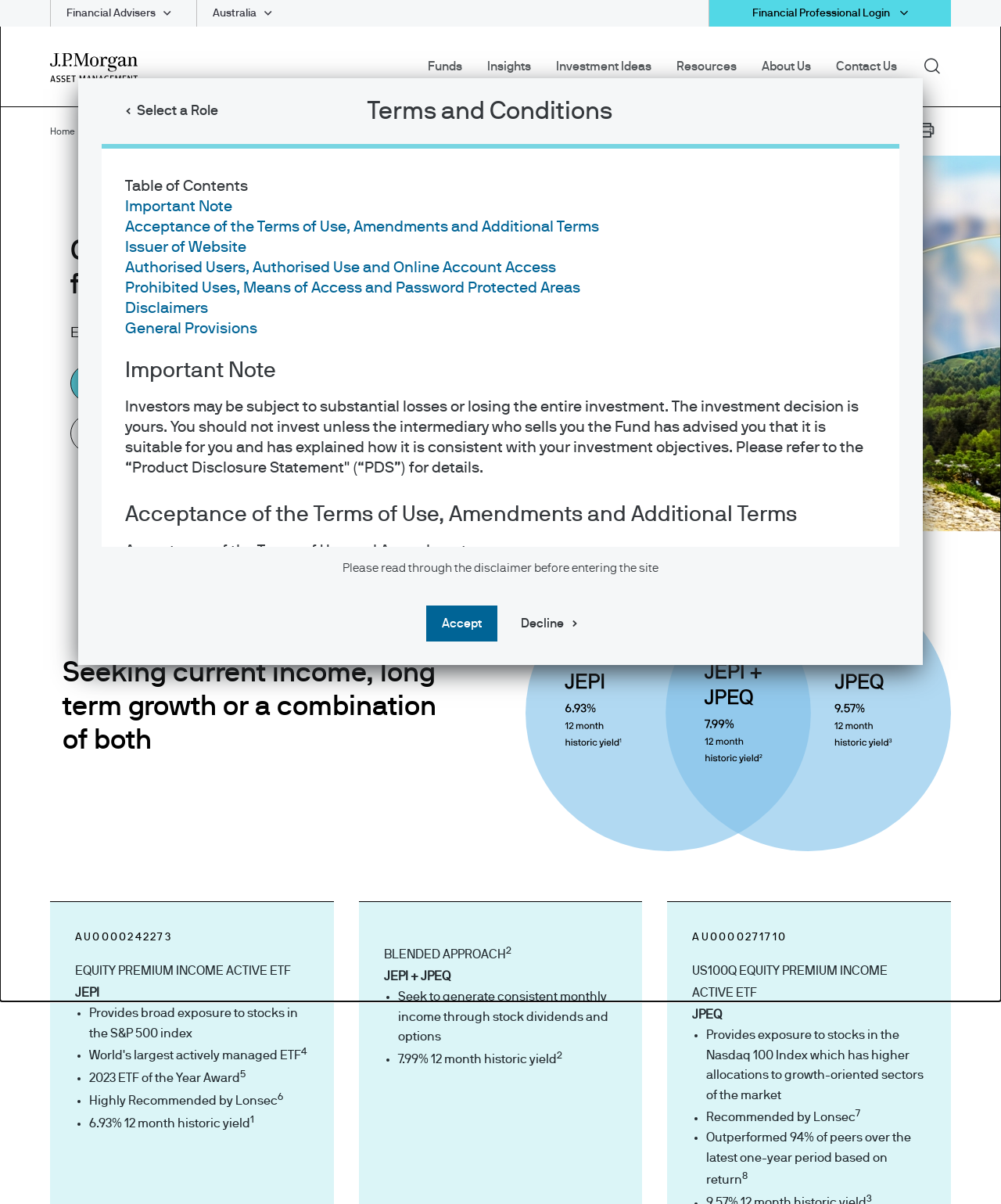Please examine the image and provide a detailed answer to the question: What is the name of the ETF mentioned?

The webpage mentions JPMorgan Equity Premium Income Active ETF (JEPI) as one of the active income solutions, which is an ETF that provides broad exposure to stocks in the S&P 500 index.